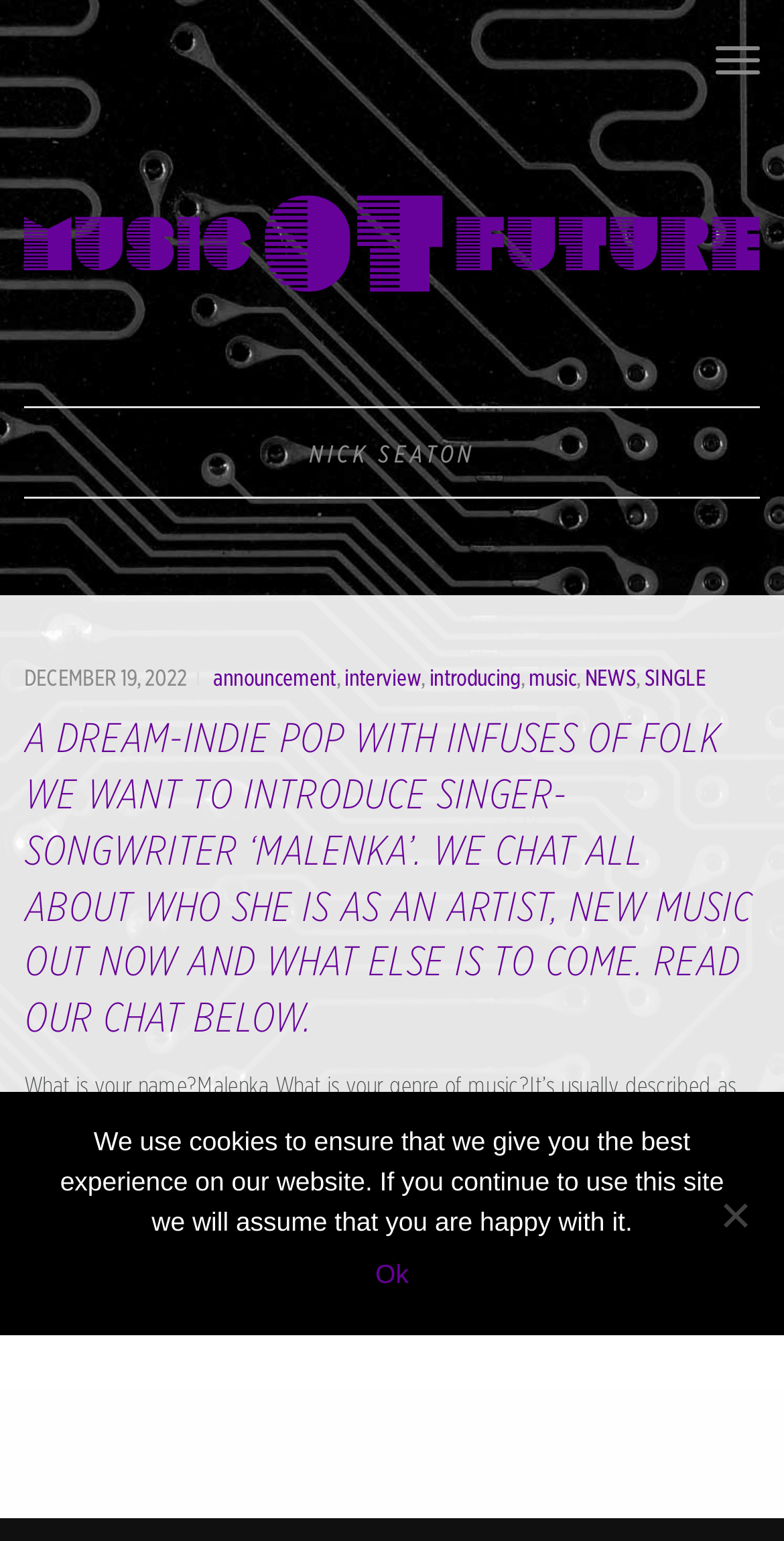Given the element description: "NEWS", predict the bounding box coordinates of this UI element. The coordinates must be four float numbers between 0 and 1, given as [left, top, right, bottom].

[0.746, 0.431, 0.811, 0.448]